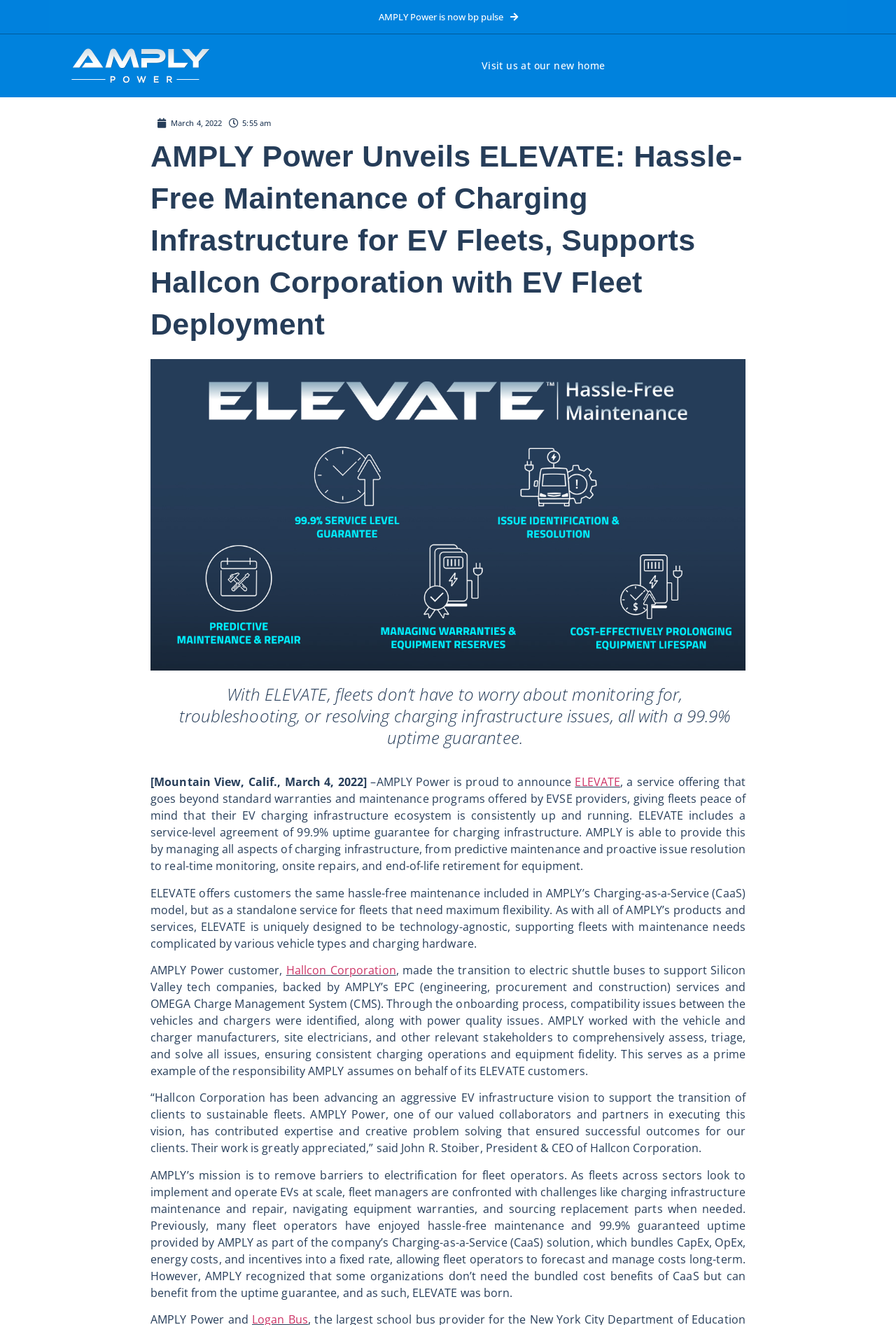Write an exhaustive caption that covers the webpage's main aspects.

The webpage is about AMPLY Power's new service offering, ELEVATE, which provides hassle-free maintenance of charging infrastructure for electric vehicle (EV) fleets. At the top of the page, there is a button that reads "AMPLY Power is now bp pulse" and a link to visit their new home. Below this, there is a link to a date, "March 4, 2022", and a timestamp, "5:55 am".

The main content of the page is a heading that announces the unveiling of ELEVATE, followed by a figure, likely an image, that takes up a significant portion of the page. Below the figure, there is a paragraph of text that explains the benefits of ELEVATE, including a 99.9% uptime guarantee.

The page then provides more information about ELEVATE, including its features and benefits, such as predictive maintenance, proactive issue resolution, and real-time monitoring. There is also a quote from a customer, Hallcon Corporation, which has used AMPLY's services to transition to electric shuttle buses.

The page also explains that ELEVATE is a standalone service that offers the same hassle-free maintenance as AMPLY's Charging-as-a-Service (CaaS) model, but with more flexibility. Additionally, there is a section that describes AMPLY's mission to remove barriers to electrification for fleet operators and how ELEVATE was born out of the need for a service that provides uptime guarantees without the bundled cost benefits of CaaS.

Throughout the page, there are several links to other pages or websites, including a link to the ELEVATE service and a link to Hallcon Corporation's website. Overall, the page is focused on promoting AMPLY Power's new ELEVATE service and its benefits for EV fleet operators.